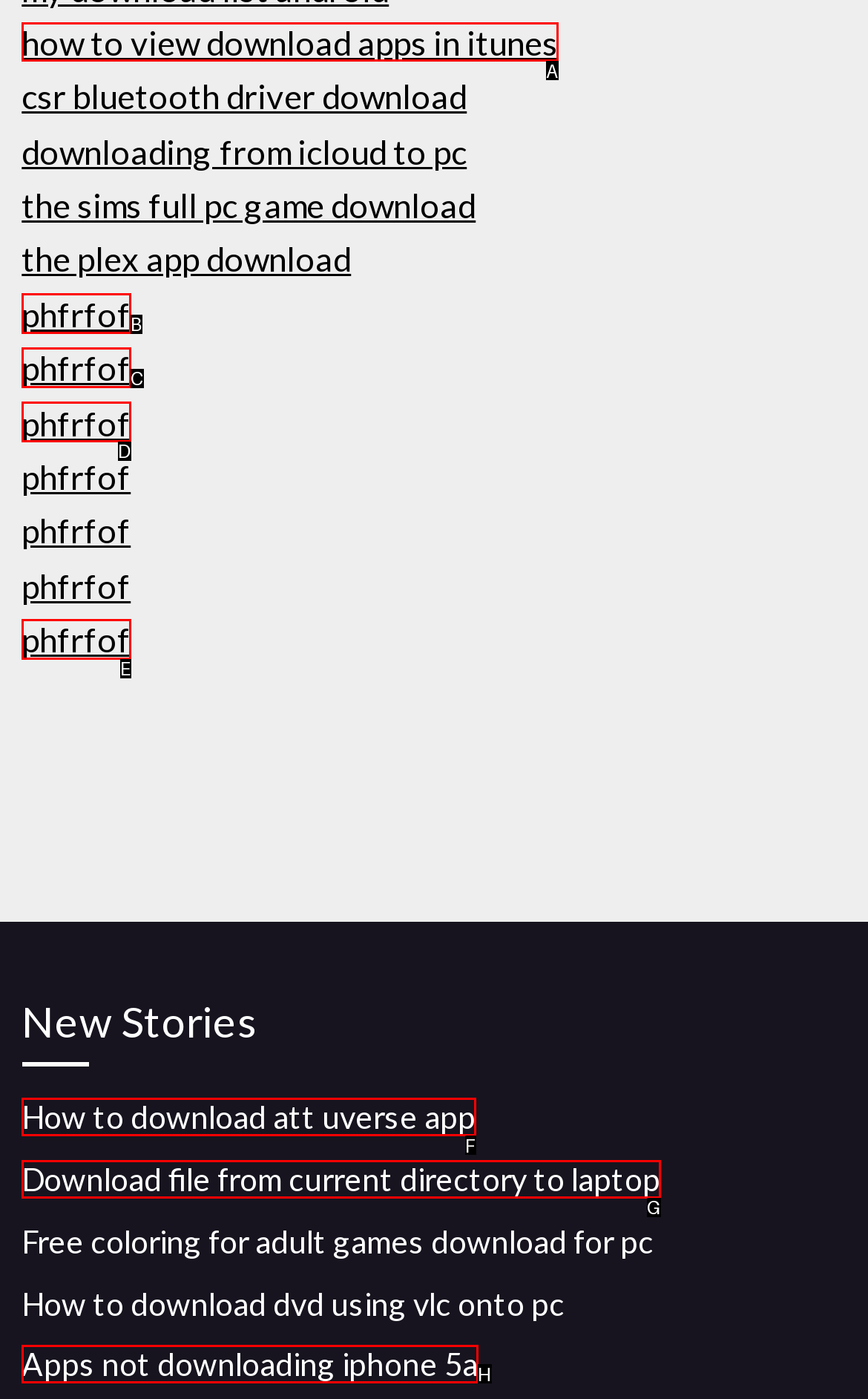Determine the letter of the UI element that will complete the task: Click on 'how to view download apps in itunes'
Reply with the corresponding letter.

A